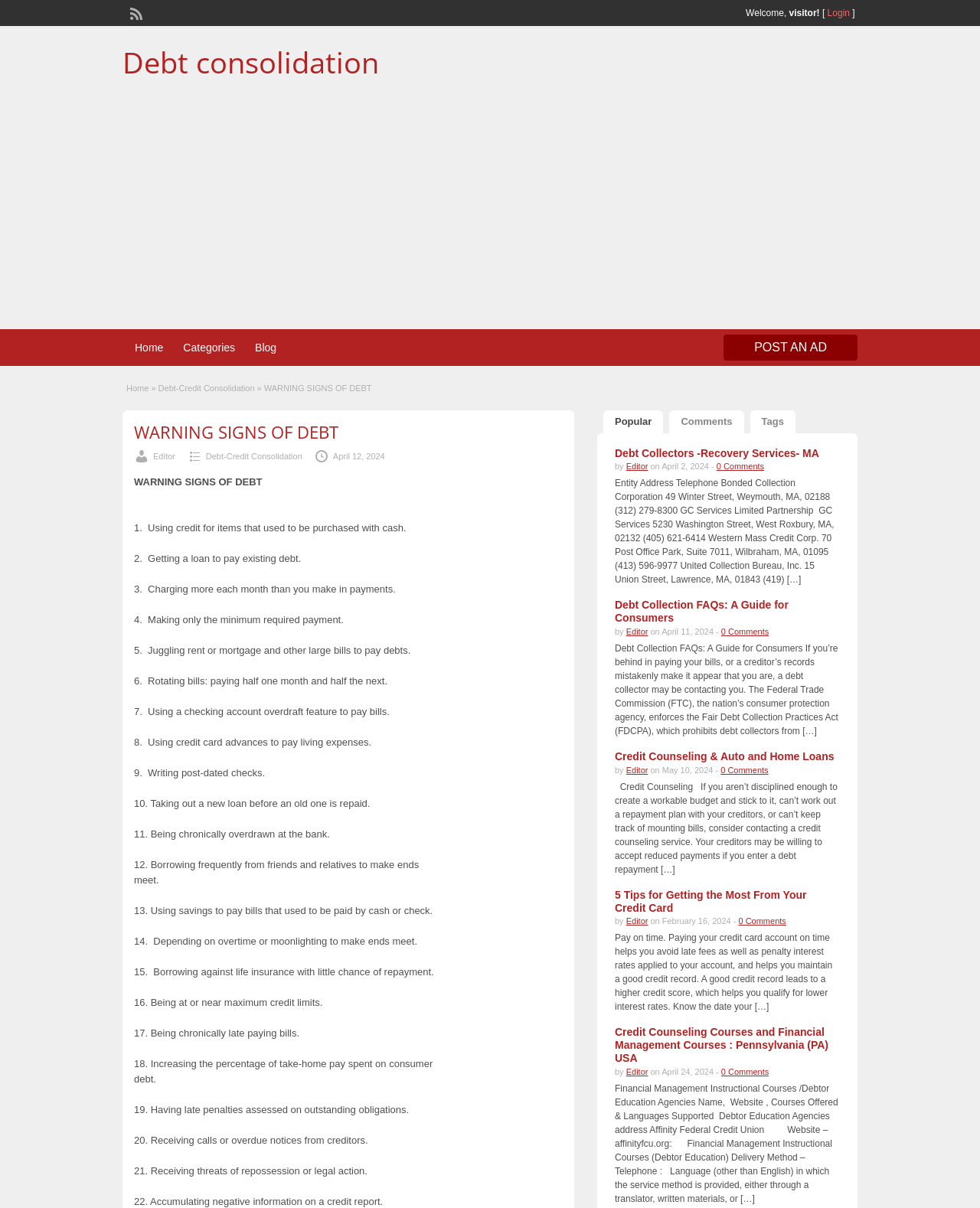Respond to the following question using a concise word or phrase: 
How many warning signs of debt are listed?

22